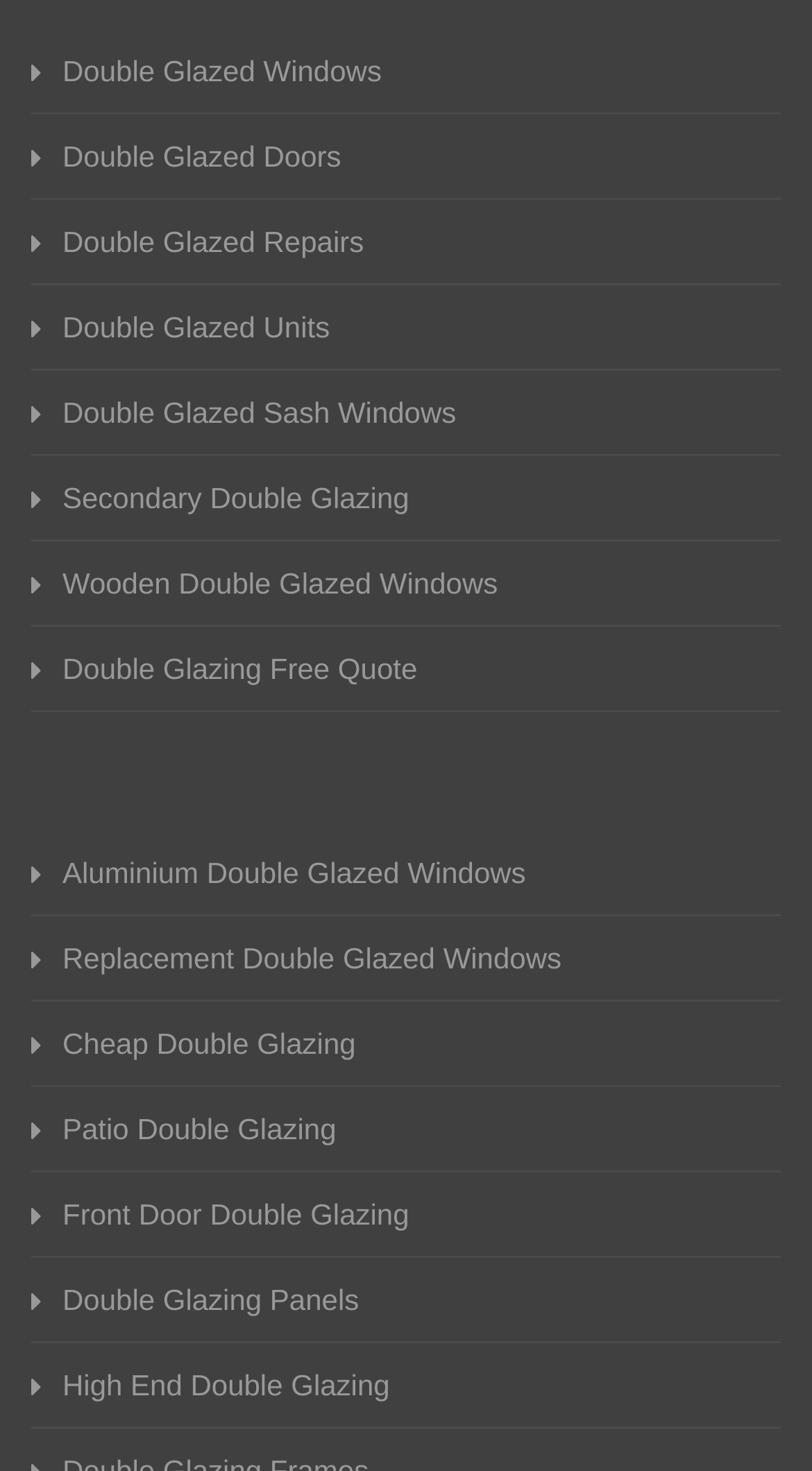How many types of double glazing products are listed?
Based on the screenshot, respond with a single word or phrase.

15